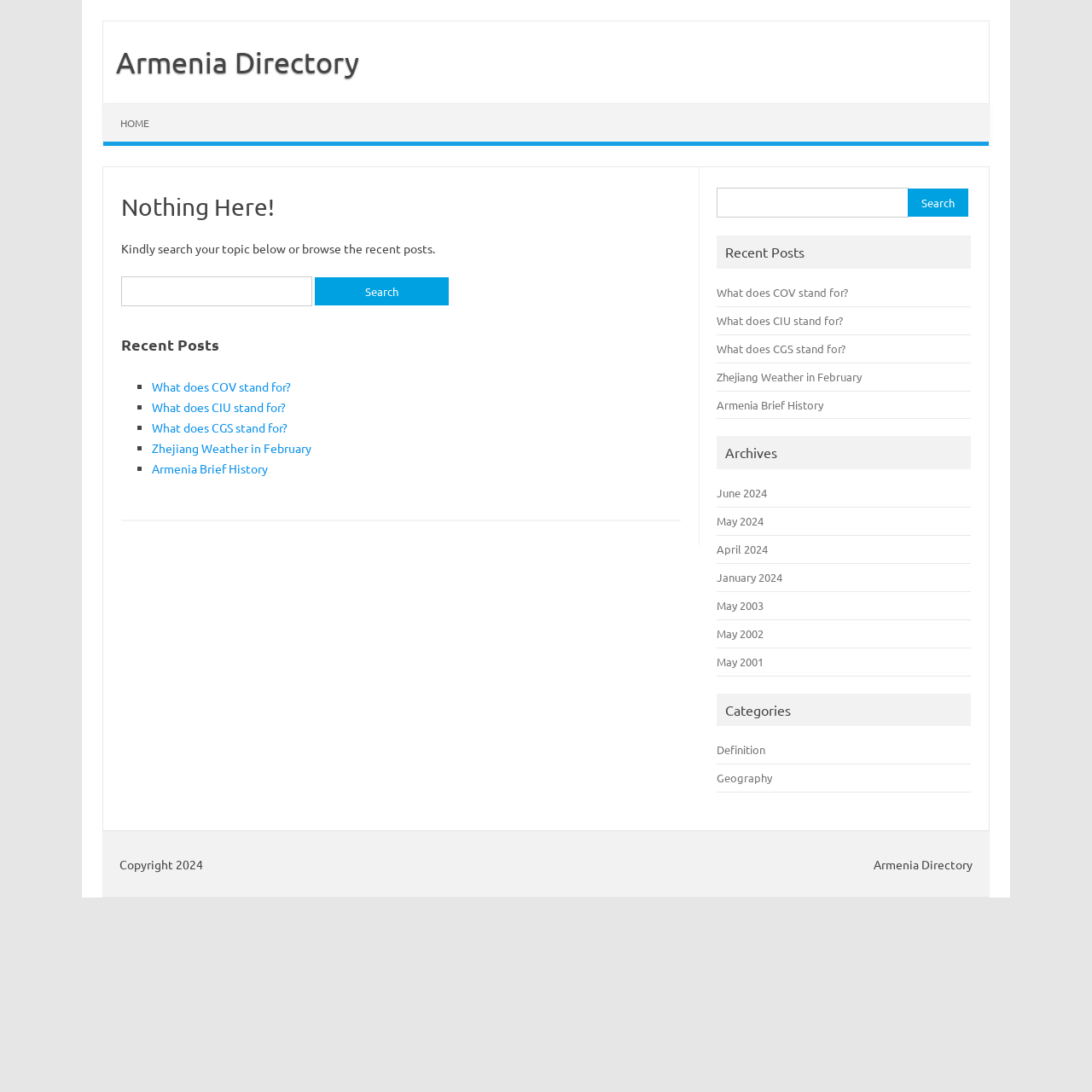What is the category of the post 'What does COV stand for?'?
Look at the image and respond with a one-word or short phrase answer.

Definition